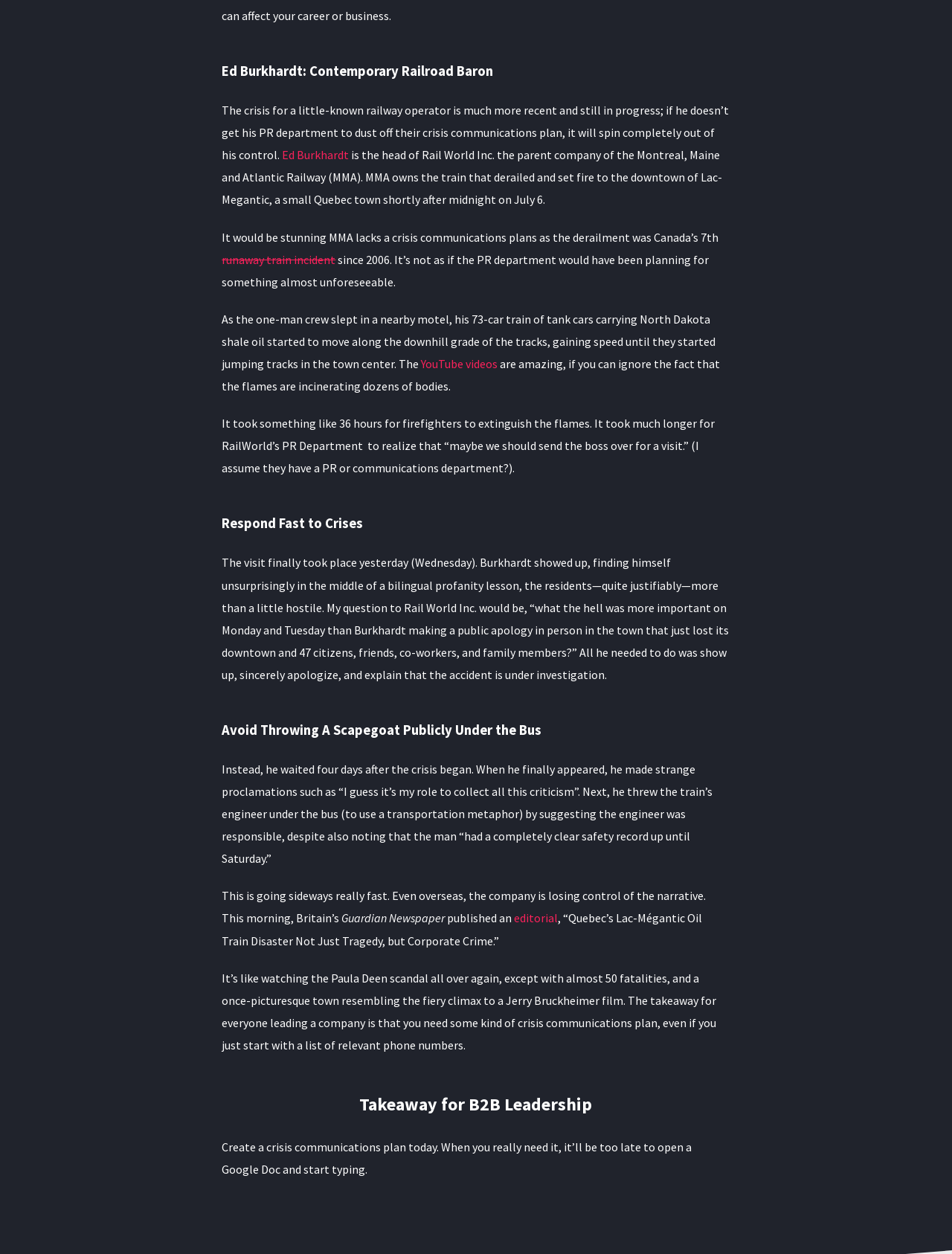Give a one-word or short phrase answer to the question: 
Who is the head of Rail World Inc.?

Ed Burkhardt